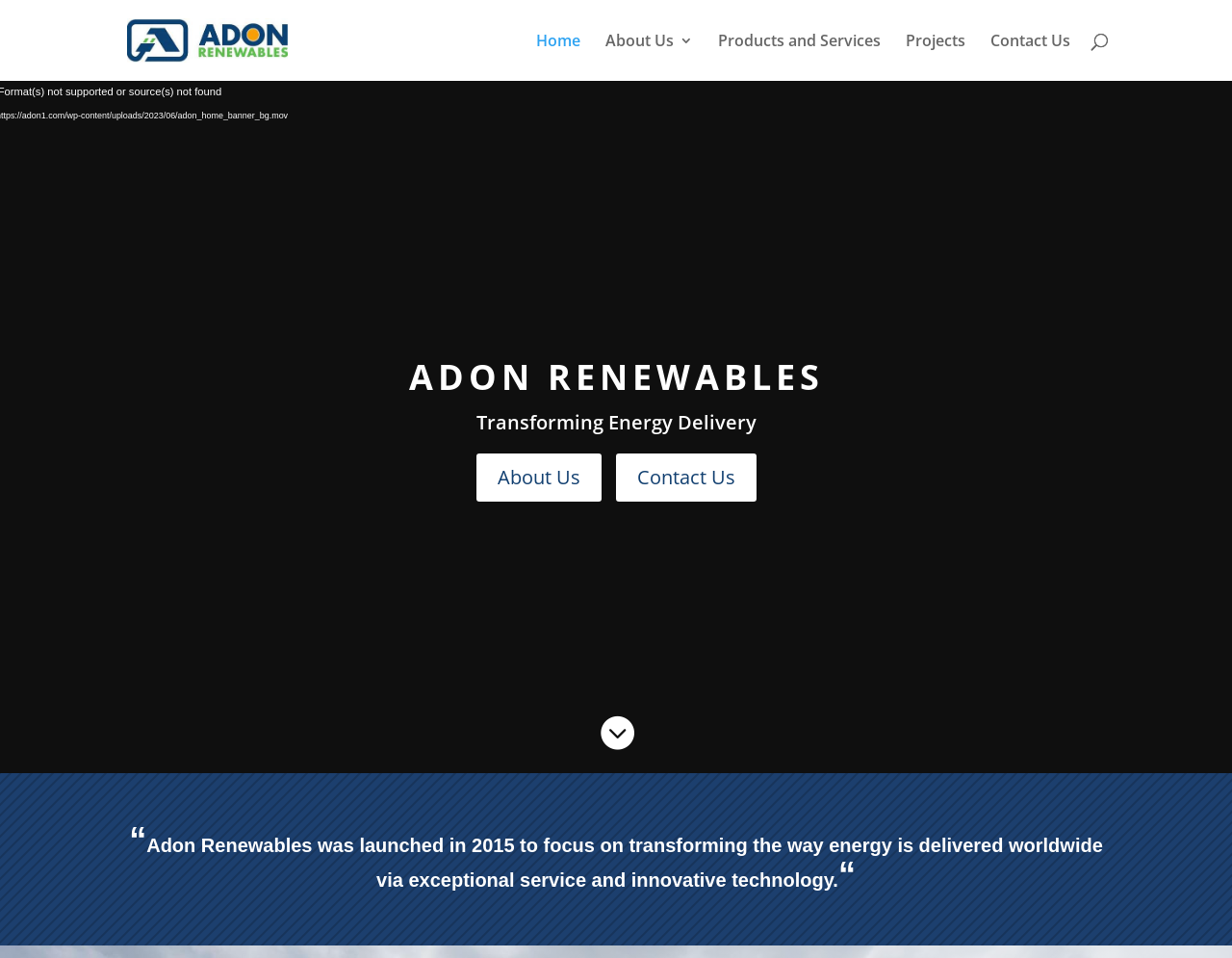Predict the bounding box coordinates of the area that should be clicked to accomplish the following instruction: "Contact the company". The bounding box coordinates should consist of four float numbers between 0 and 1, i.e., [left, top, right, bottom].

[0.804, 0.035, 0.869, 0.084]